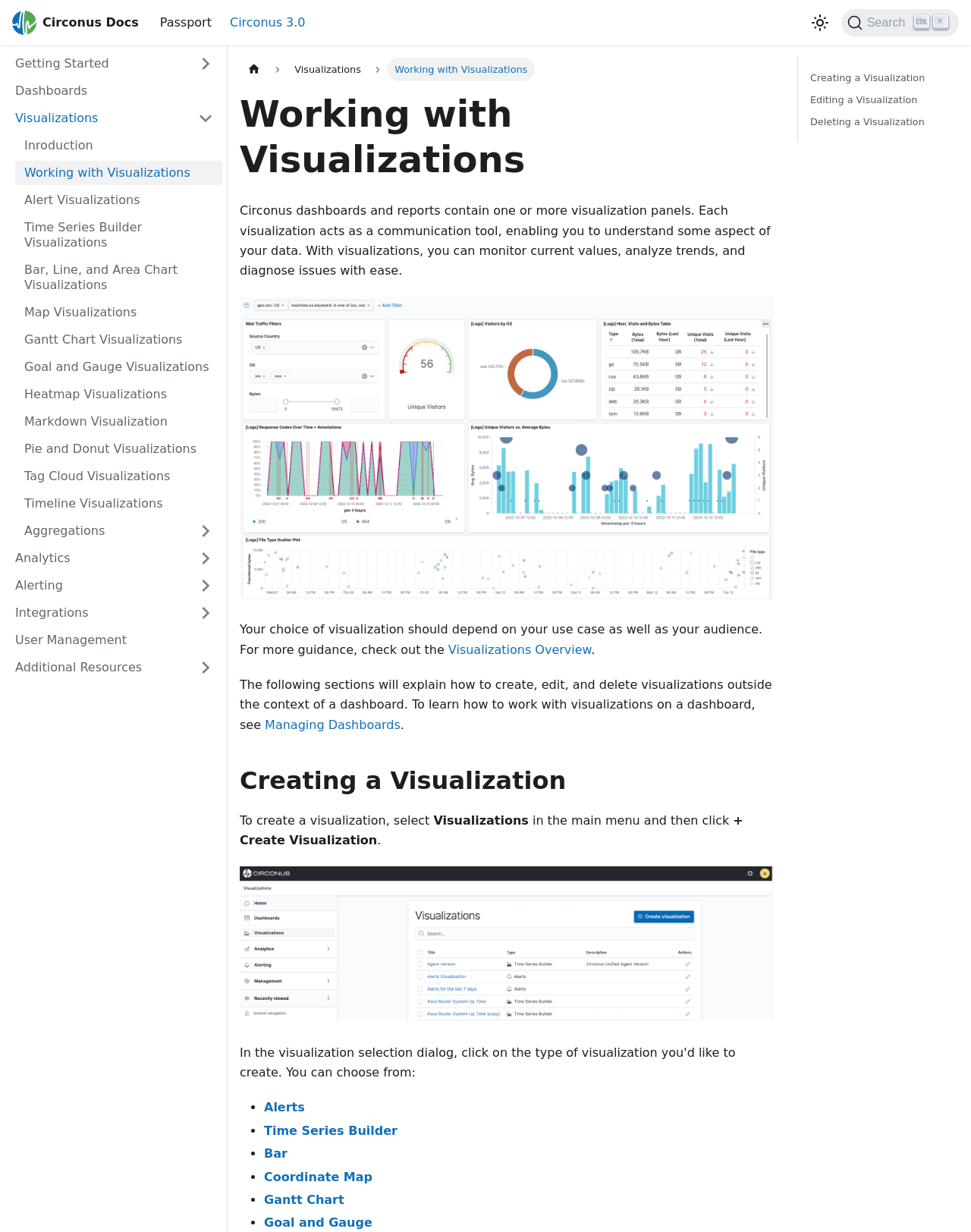Where can users find guidance on choosing the right visualization?
Provide a thorough and detailed answer to the question.

The webpage suggests that users can find more guidance on choosing the right visualization by checking out the Visualizations Overview, which is linked from the current page.